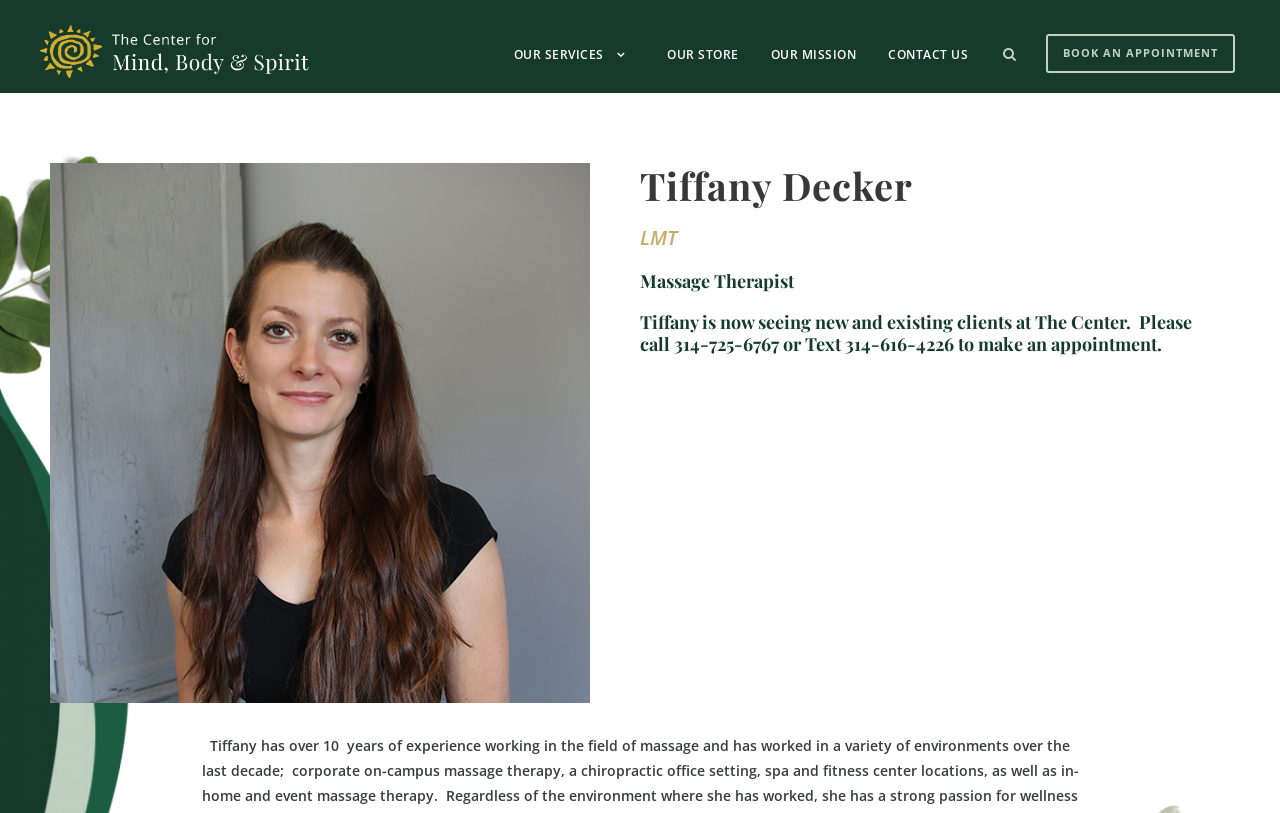Is there an image on the webpage?
Based on the screenshot, provide your answer in one word or phrase.

Yes